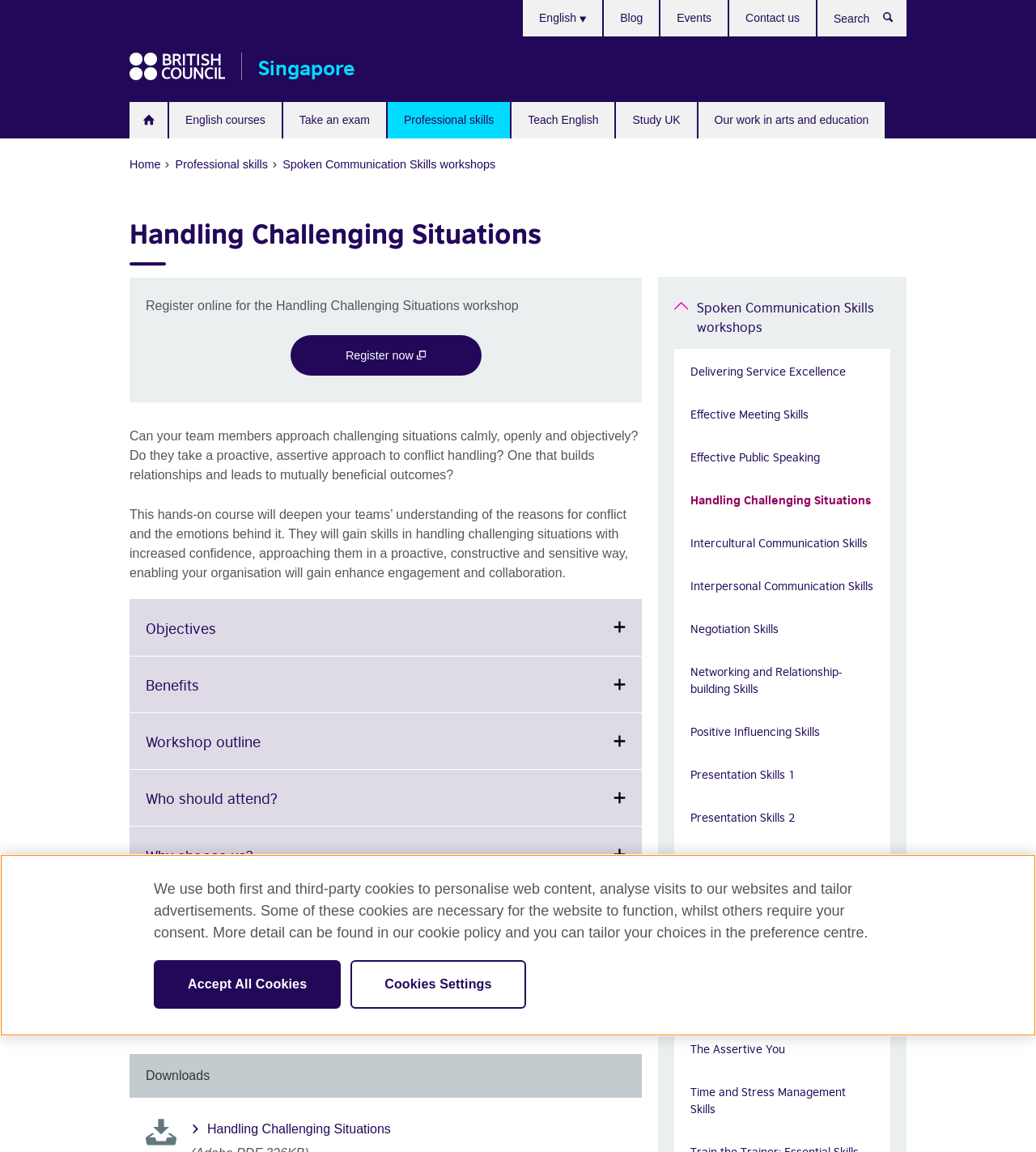Identify the bounding box coordinates of the clickable section necessary to follow the following instruction: "Click the 'Register now' link". The coordinates should be presented as four float numbers from 0 to 1, i.e., [left, top, right, bottom].

[0.28, 0.291, 0.465, 0.326]